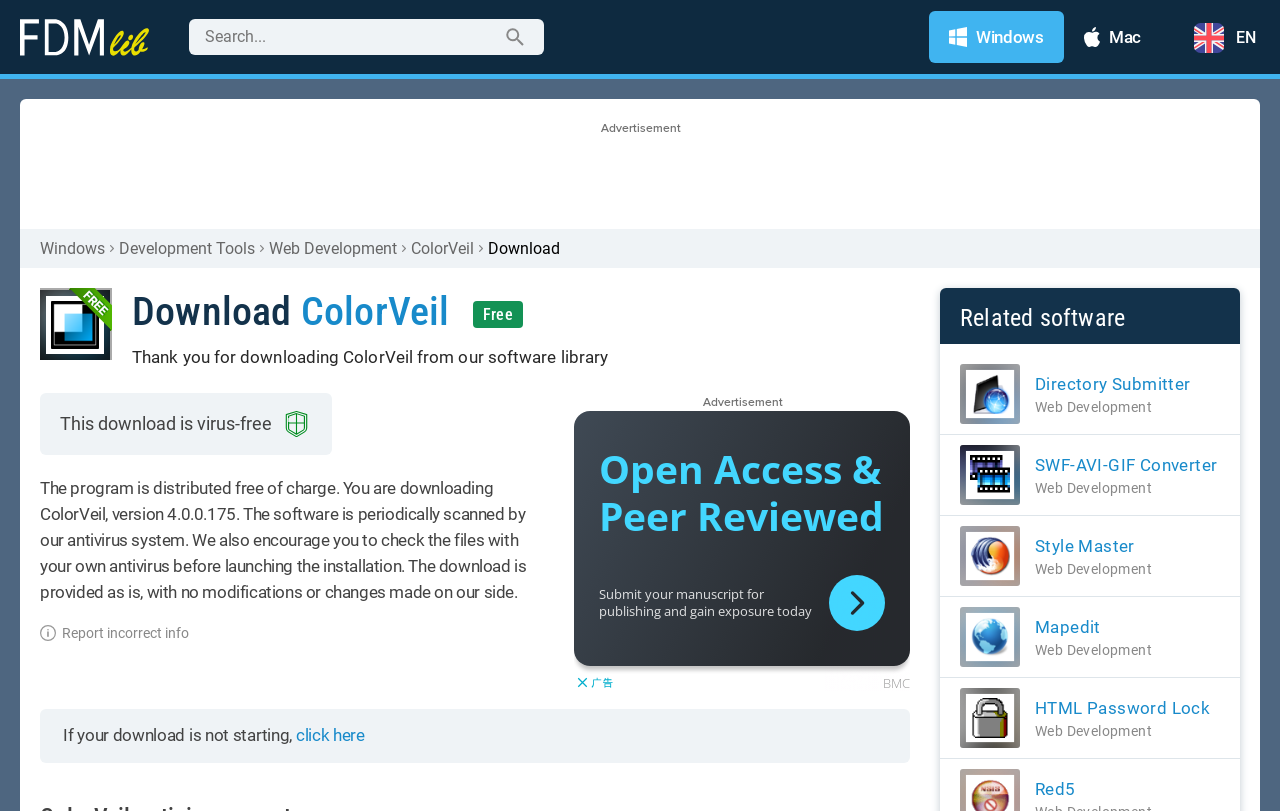Respond to the following question with a brief word or phrase:
Is the download virus-free?

Yes